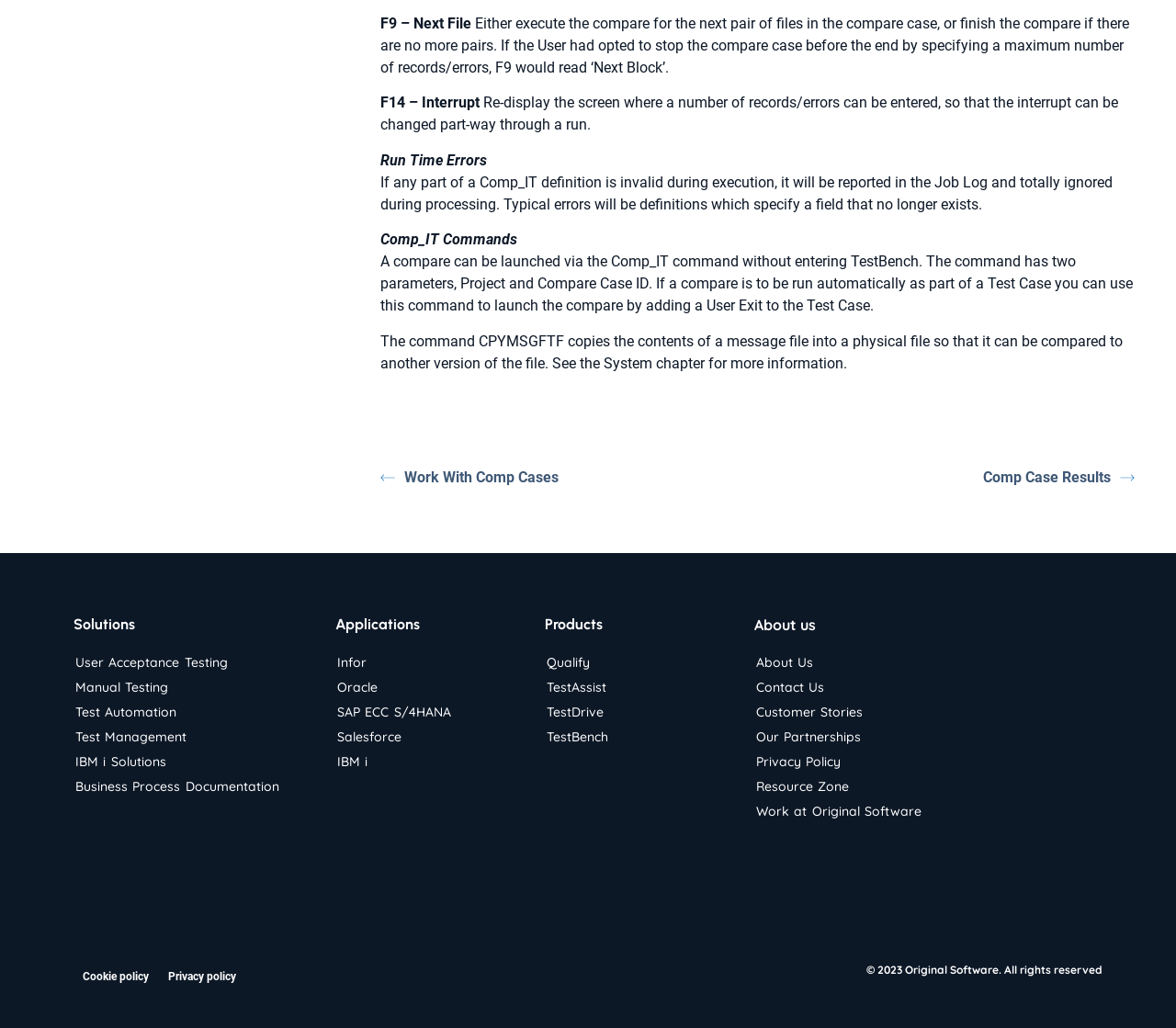Kindly determine the bounding box coordinates for the area that needs to be clicked to execute this instruction: "Click the 'HOME' link".

None